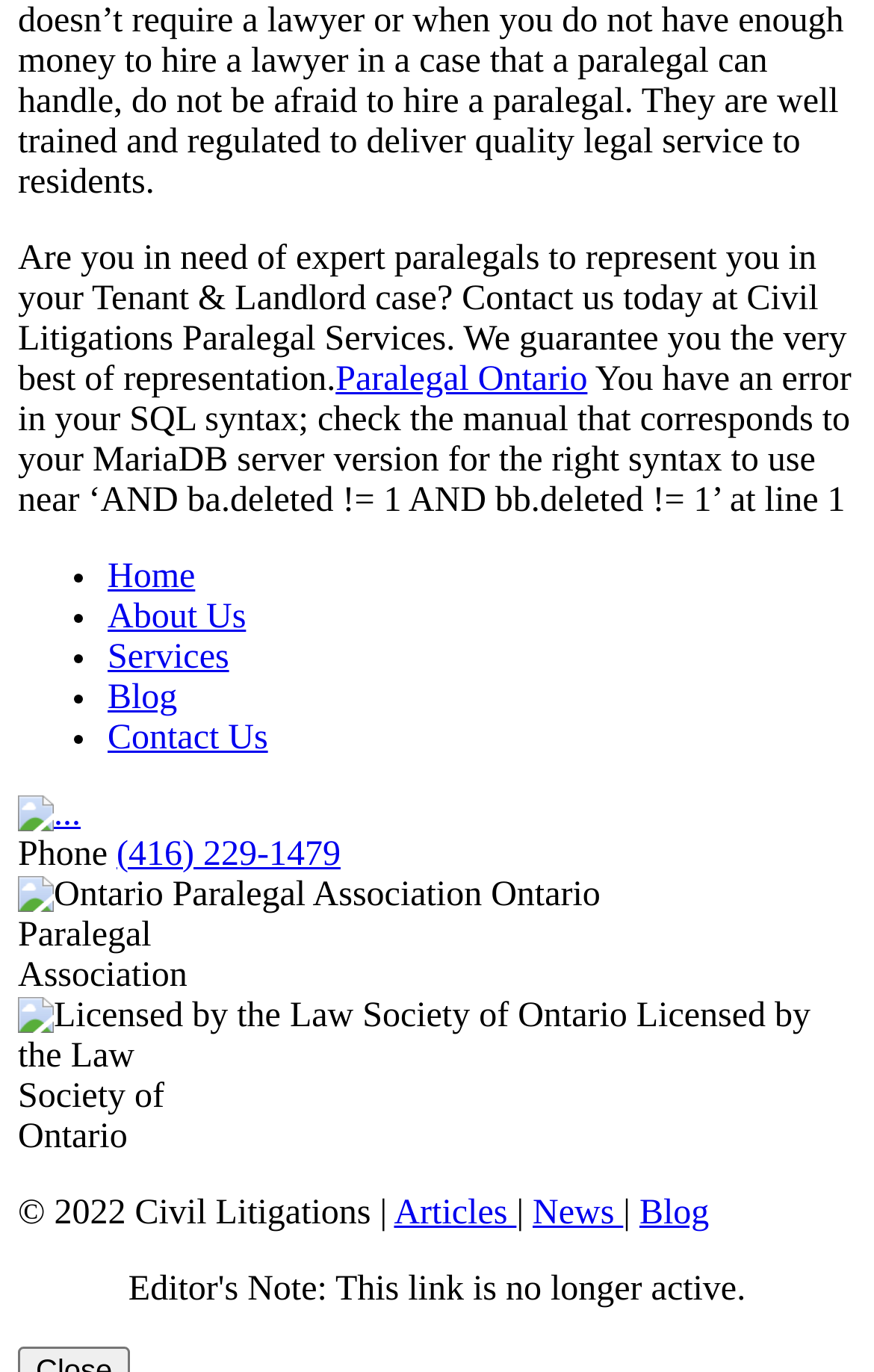Pinpoint the bounding box coordinates of the element that must be clicked to accomplish the following instruction: "Read our blog". The coordinates should be in the format of four float numbers between 0 and 1, i.e., [left, top, right, bottom].

[0.123, 0.494, 0.203, 0.522]